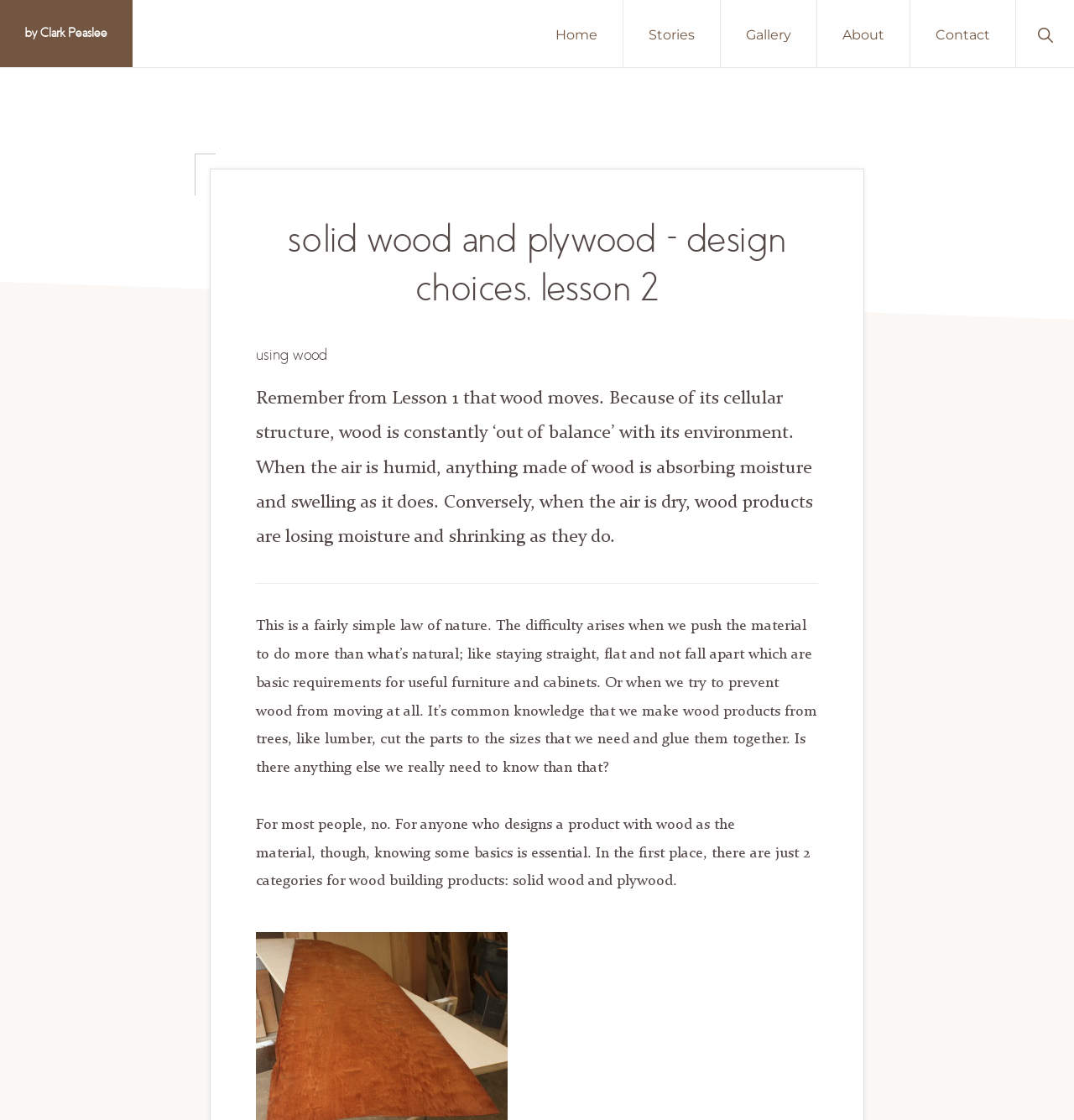Please identify the bounding box coordinates of the element's region that should be clicked to execute the following instruction: "View About page". The bounding box coordinates must be four float numbers between 0 and 1, i.e., [left, top, right, bottom].

[0.761, 0.0, 0.847, 0.06]